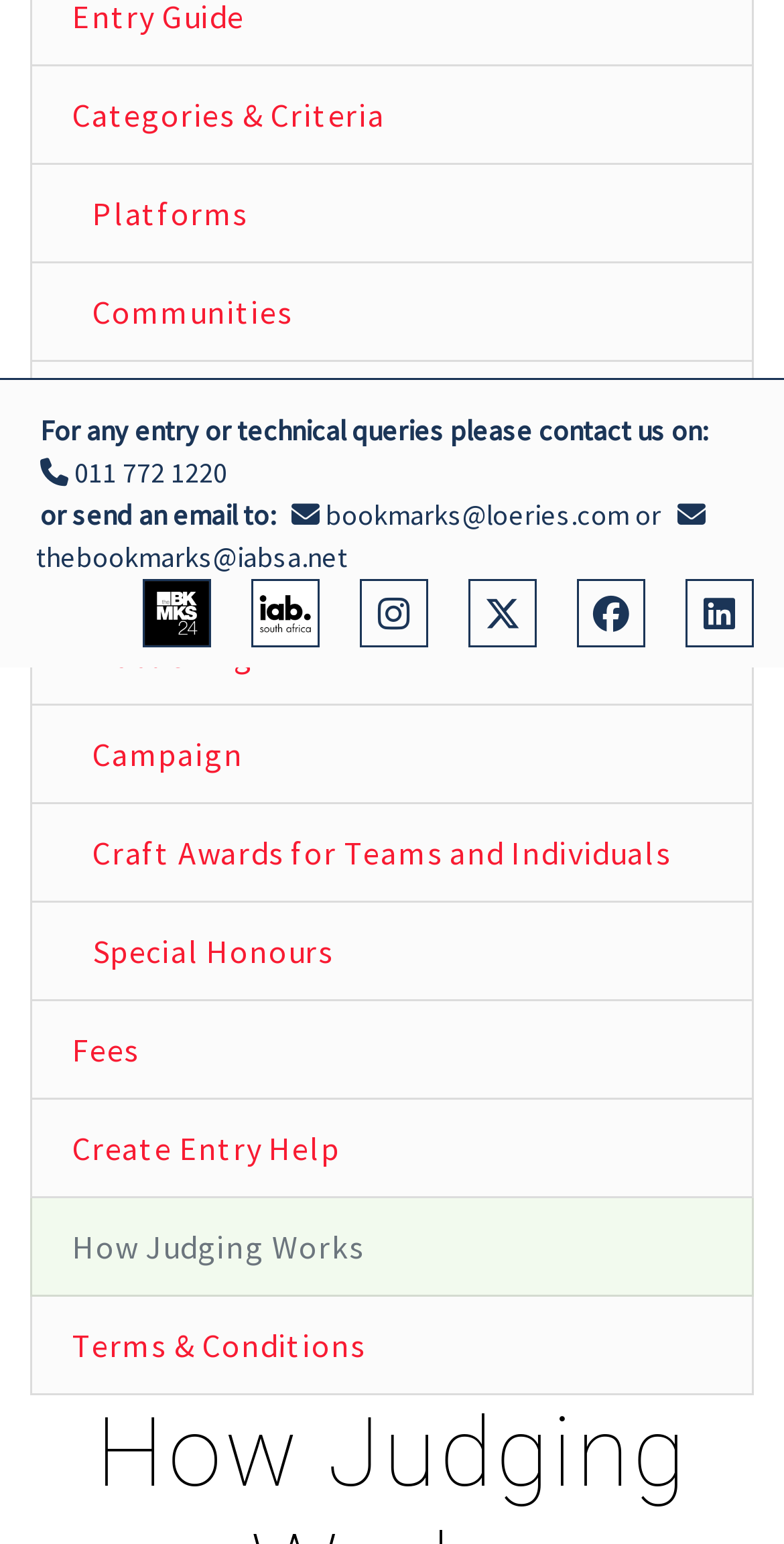Bounding box coordinates are given in the format (top-left x, top-left y, bottom-right x, bottom-right y). All values should be floating point numbers between 0 and 1. Provide the bounding box coordinate for the UI element described as: Publishing

[0.038, 0.393, 0.962, 0.457]